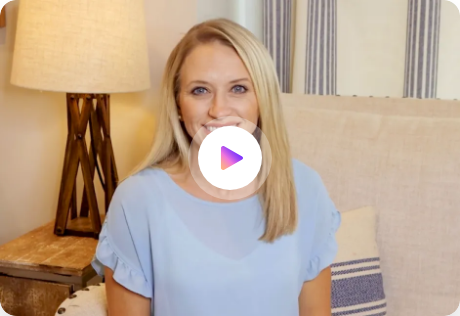Illustrate the image with a detailed caption.

The image features a blonde woman in a light blue dress, smiling warmly at the camera as she sits casually on a beige sofa. Her hair is styled in loose waves, adding to her approachable appearance. The setting is cozy and inviting, enhanced by warm lighting from a nearby lamp with a wooden base. Behind her, there are soft curtains adorned with stripes, complementing the overall aesthetic of the room. In the foreground, a circular play button draws attention, indicating that this is a video meant to provide engaging content, possibly relating to lifestyle coaching or parenting tips. The overall atmosphere is friendly and supportive, encouraging viewers to connect with the messages being shared.